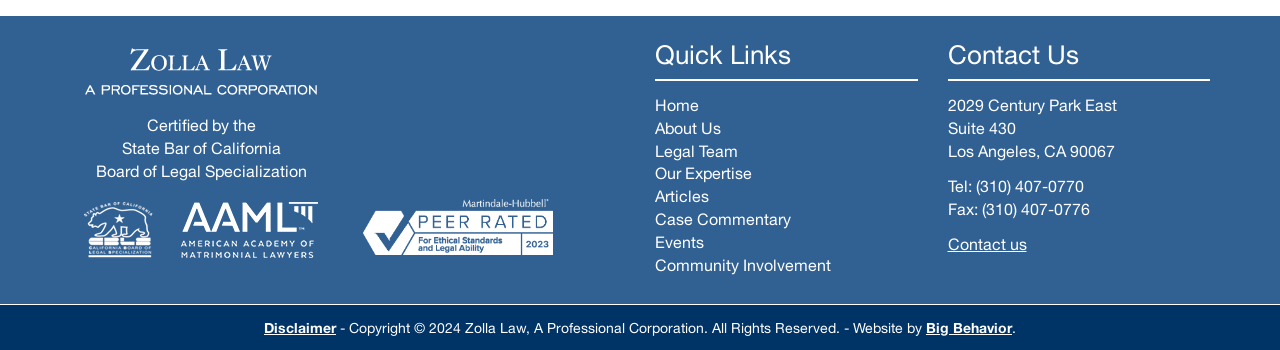Find the bounding box coordinates of the element I should click to carry out the following instruction: "Visit the website of Big Behavior".

[0.723, 0.91, 0.791, 0.959]